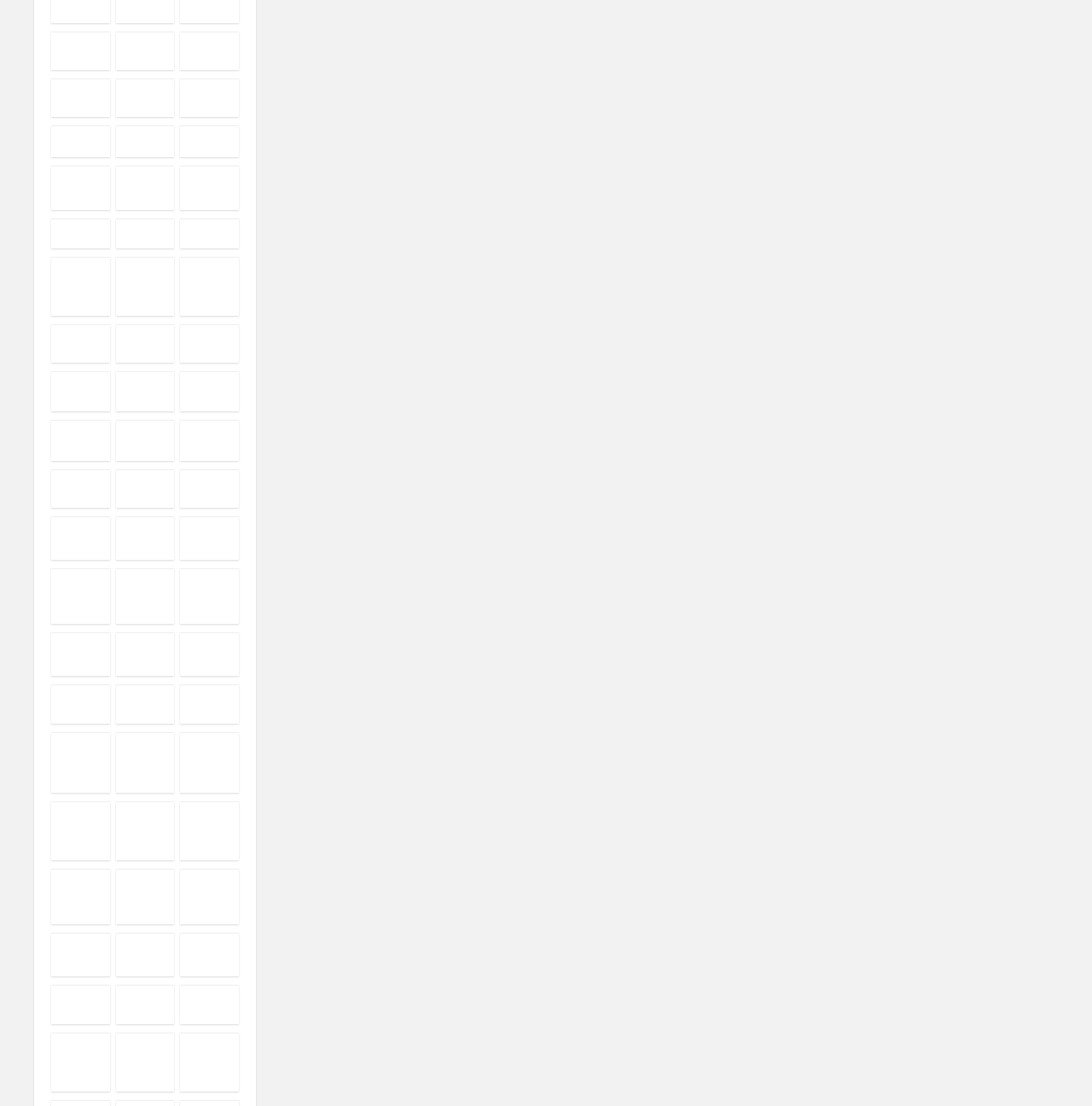Determine the bounding box coordinates of the clickable element to complete this instruction: "Click on Airport Parking Discount Code". Provide the coordinates in the format of four float numbers between 0 and 1, [left, top, right, bottom].

[0.047, 0.028, 0.101, 0.063]